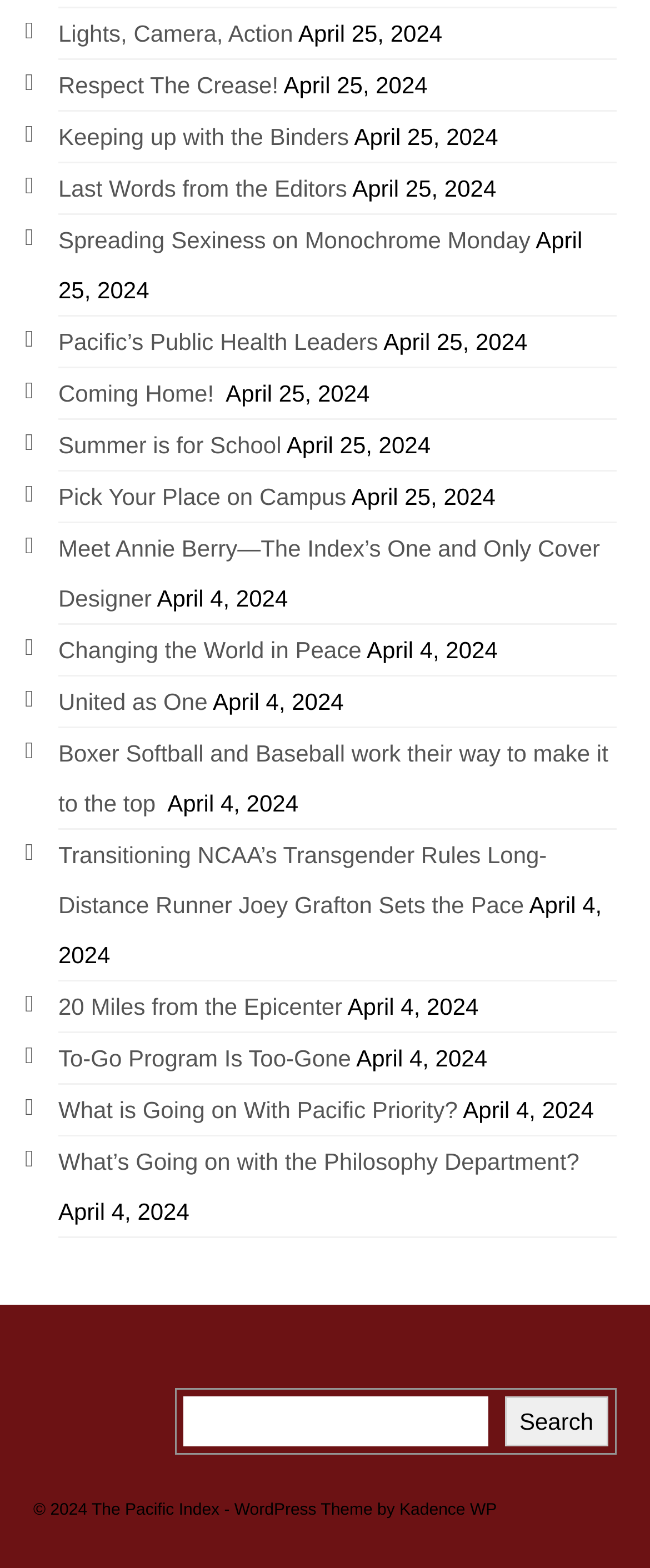Can you find the bounding box coordinates for the UI element given this description: "Pacific’s Public Health Leaders"? Provide the coordinates as four float numbers between 0 and 1: [left, top, right, bottom].

[0.09, 0.209, 0.582, 0.226]